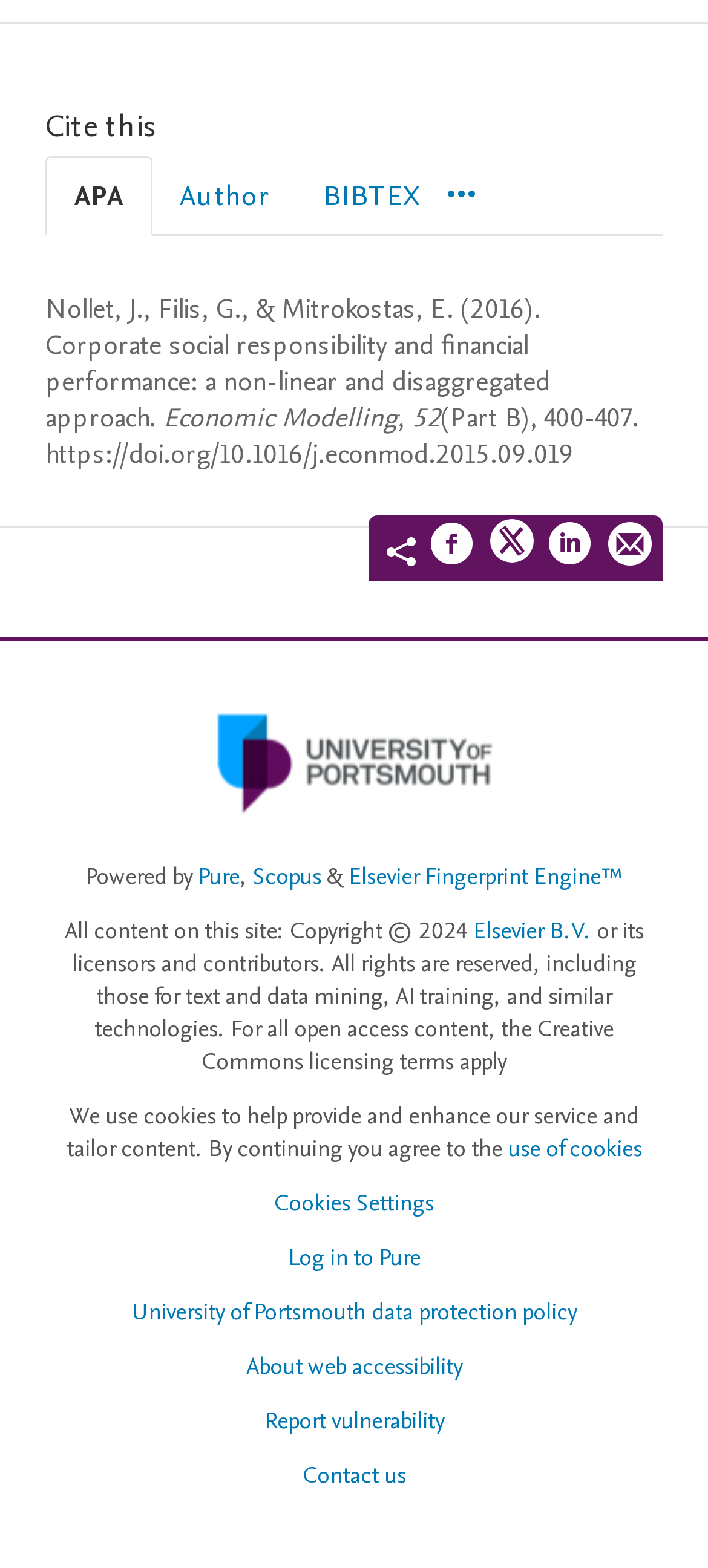Pinpoint the bounding box coordinates of the element to be clicked to execute the instruction: "View citation in BIBTEX format".

[0.418, 0.101, 0.631, 0.149]